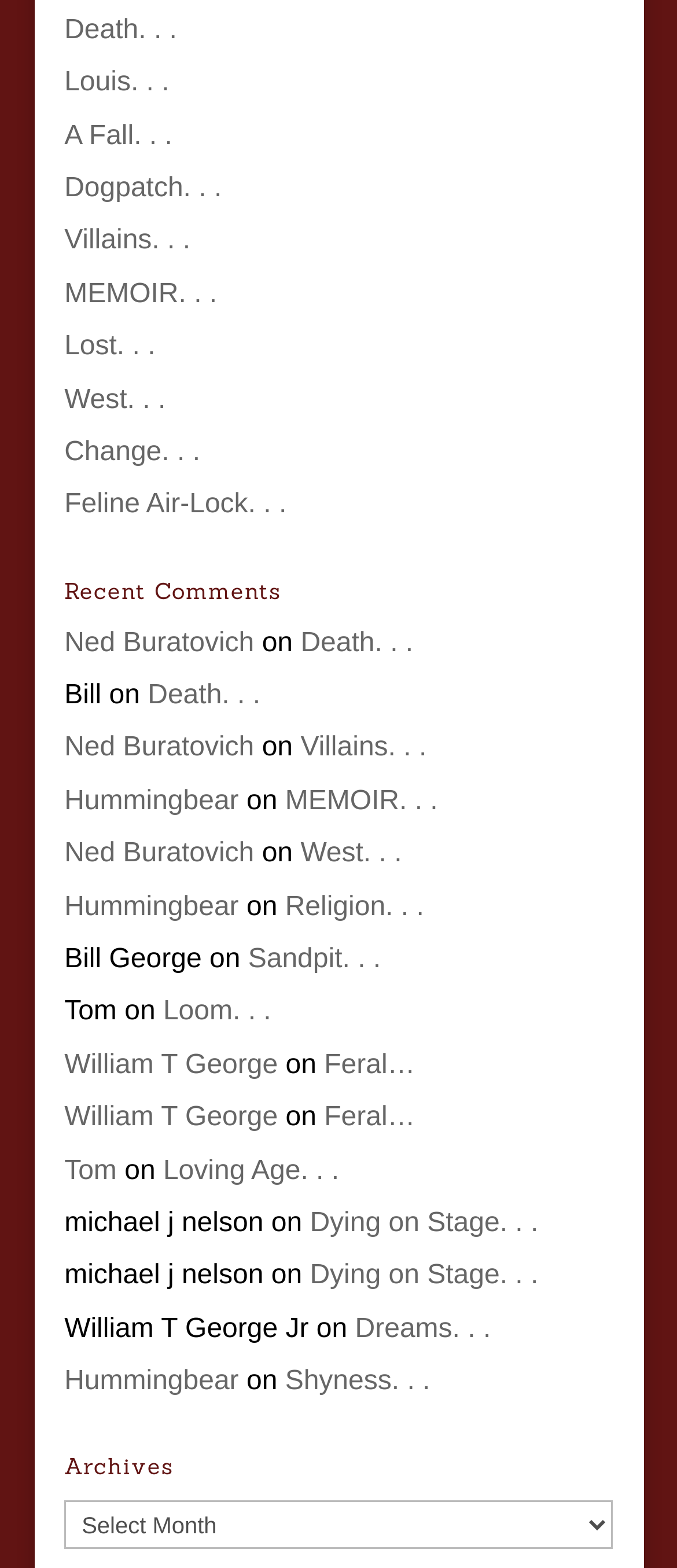Identify the bounding box coordinates for the region to click in order to carry out this instruction: "Check the comment by Ned Buratovich". Provide the coordinates using four float numbers between 0 and 1, formatted as [left, top, right, bottom].

[0.095, 0.4, 0.375, 0.419]